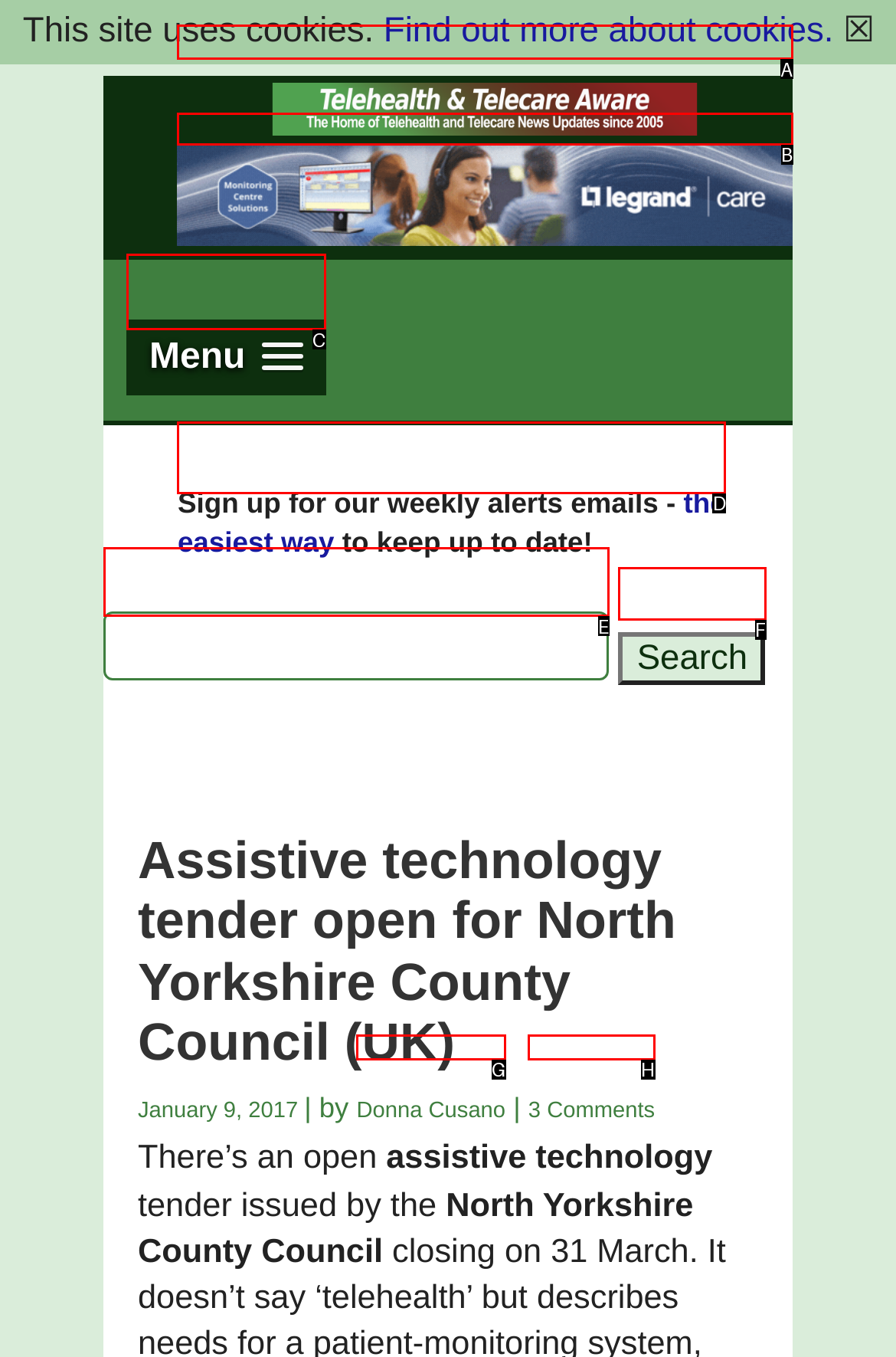Determine the UI element that matches the description: name="s"
Answer with the letter from the given choices.

E